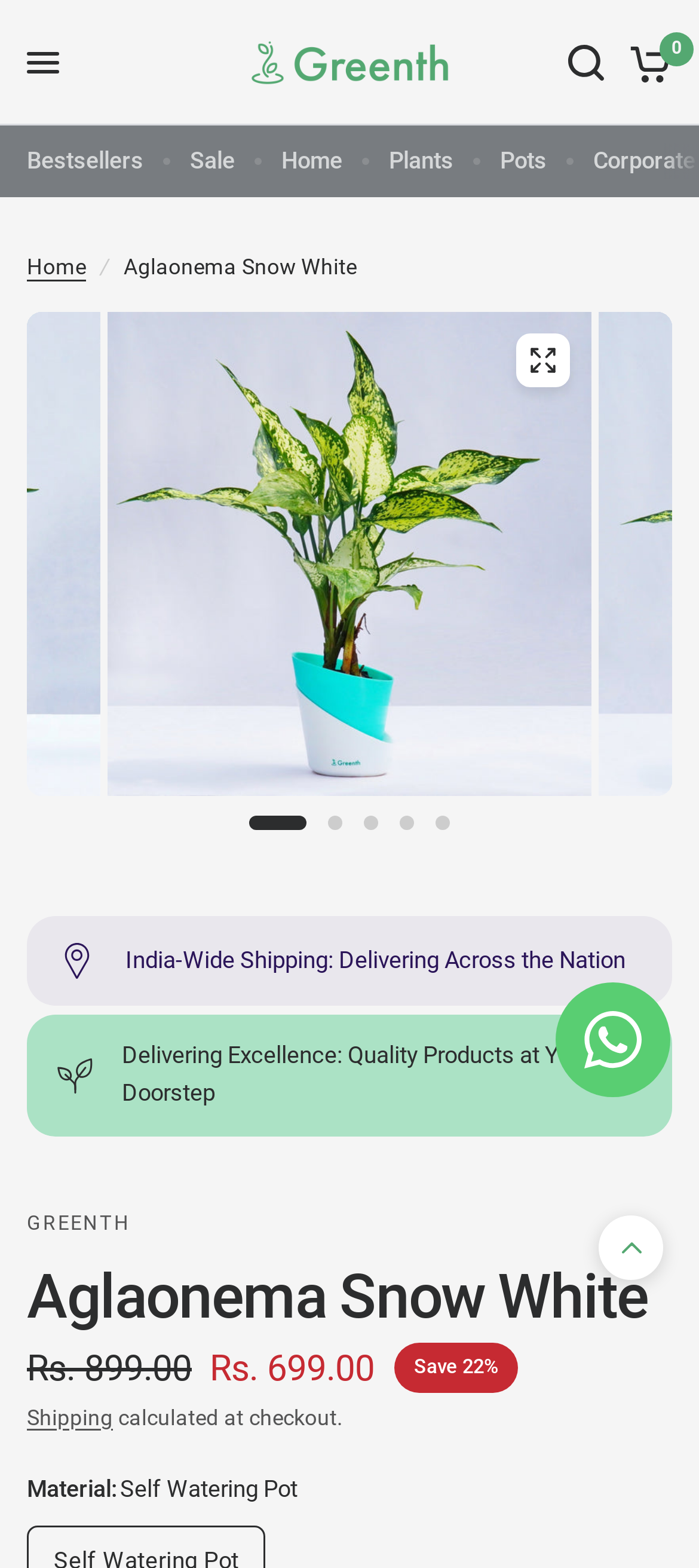Identify the bounding box coordinates of the element that should be clicked to fulfill this task: "Click on the 'Zoom' button". The coordinates should be provided as four float numbers between 0 and 1, i.e., [left, top, right, bottom].

[0.738, 0.213, 0.815, 0.247]